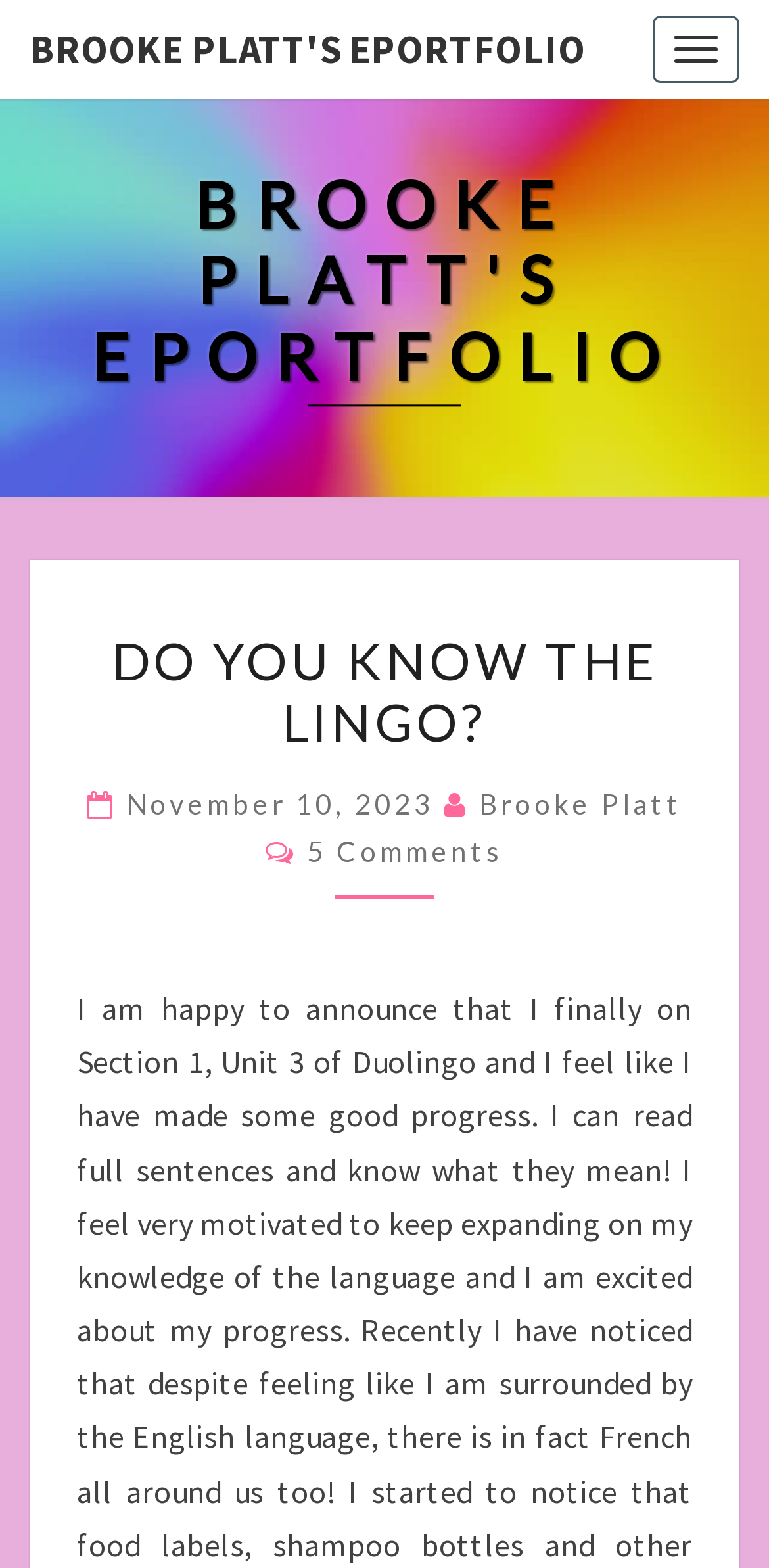Identify the bounding box for the described UI element: "Brooke Platt".

[0.623, 0.502, 0.887, 0.524]